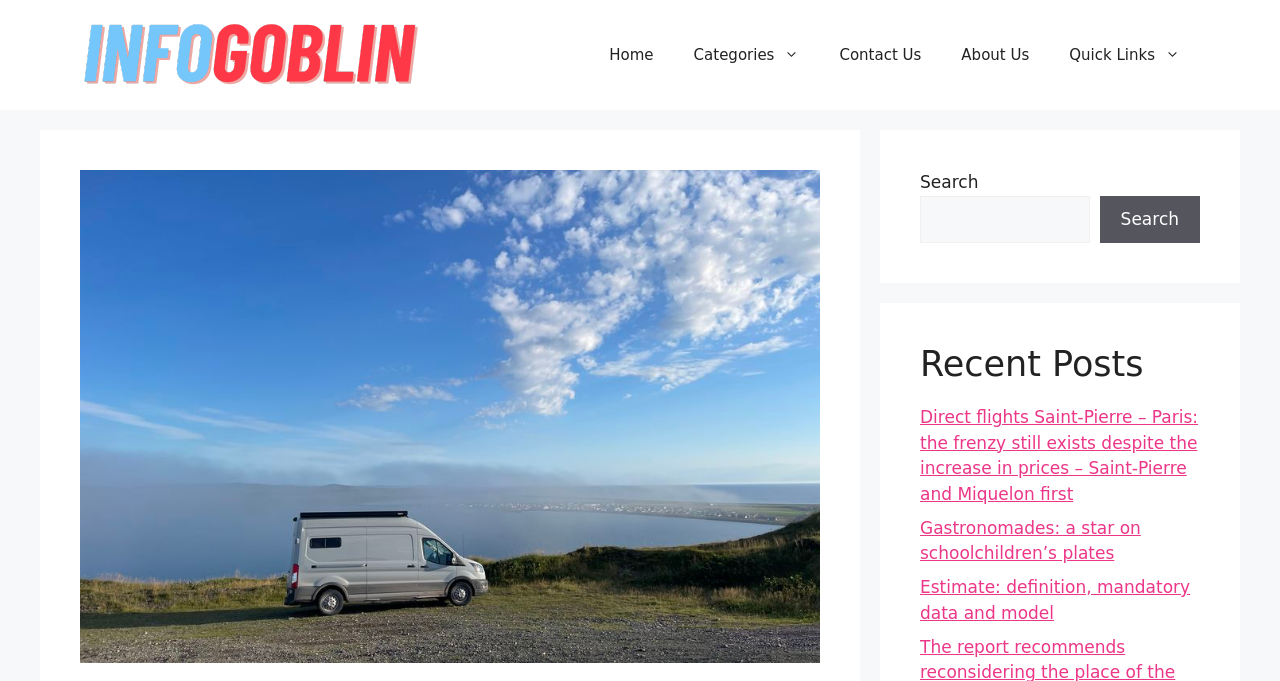Highlight the bounding box coordinates of the element that should be clicked to carry out the following instruction: "search for something". The coordinates must be given as four float numbers ranging from 0 to 1, i.e., [left, top, right, bottom].

[0.719, 0.287, 0.851, 0.357]